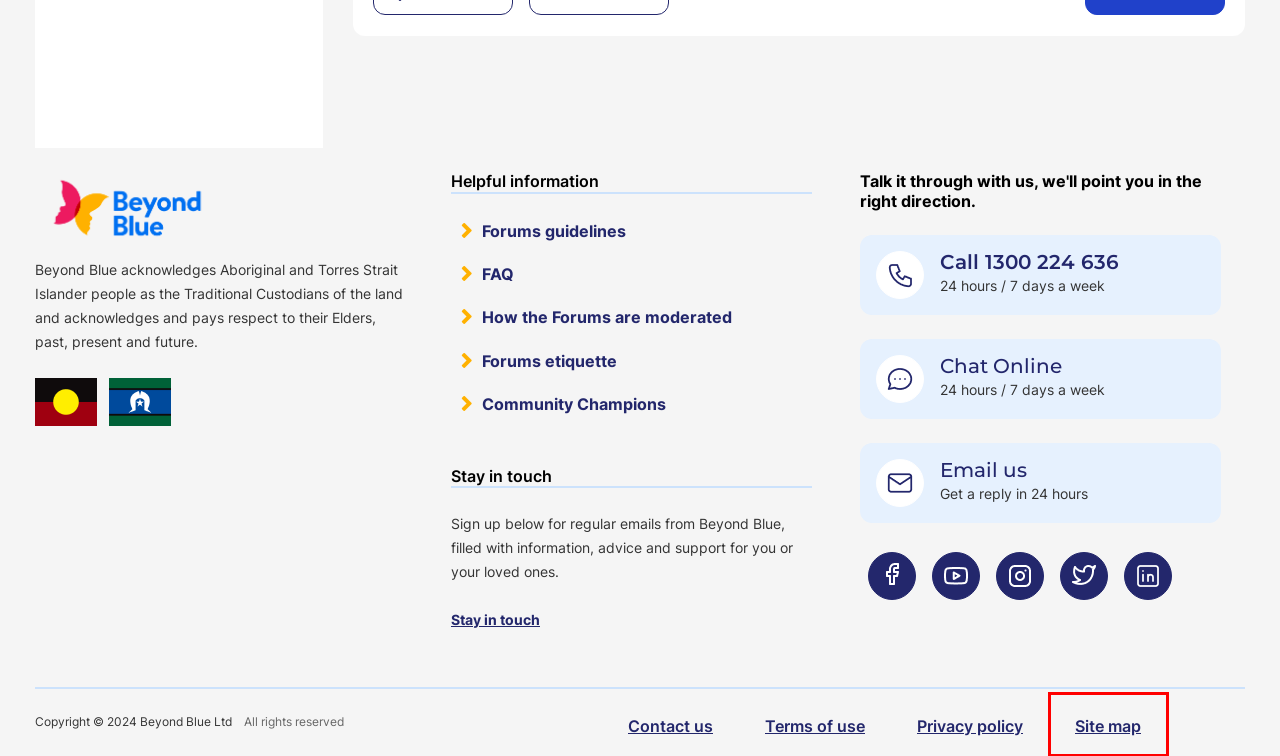You are presented with a screenshot of a webpage with a red bounding box. Select the webpage description that most closely matches the new webpage after clicking the element inside the red bounding box. The options are:
A. Contact us - Beyond Blue
B. Terms of Use - Beyond Blue - Beyond Blue
C. Site map - Beyond Blue - Beyond Blue
D. Privacy Policy at Beyond Blue - Beyond Blue - Beyond Blue
E. Stay In Touch With Us
F. Beyond Blue | 24/7 Support for Anxiety, Depression and Suicide Prevention - Beyond Blue
G. Beyond Blue Webchat Support Service - Beyond Blue
H. Beyond Blue Email Support Service - Beyond Blue

C